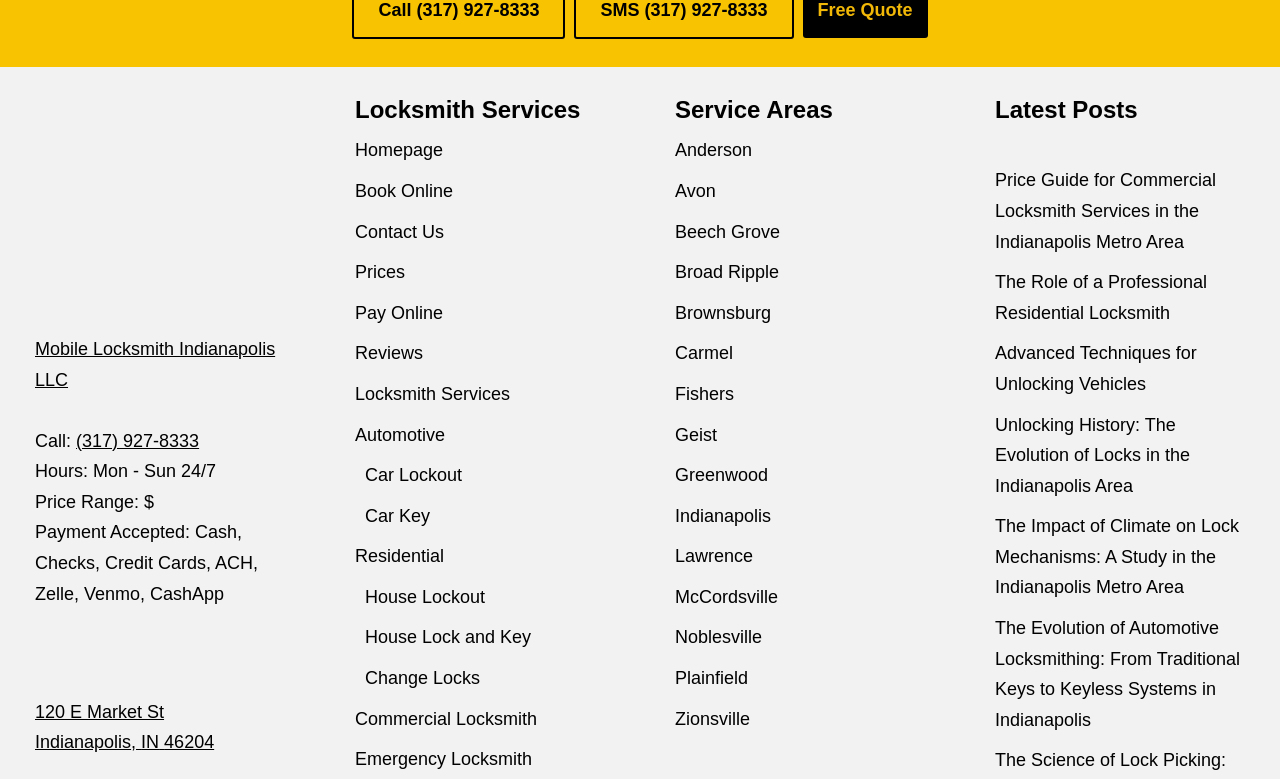Refer to the screenshot and answer the following question in detail:
What is the price range of Mobile Locksmith Indianapolis LLC?

The price range is indicated by a single dollar sign, which is a static text element located in the top section of the webpage, under the 'Price Range:' label.